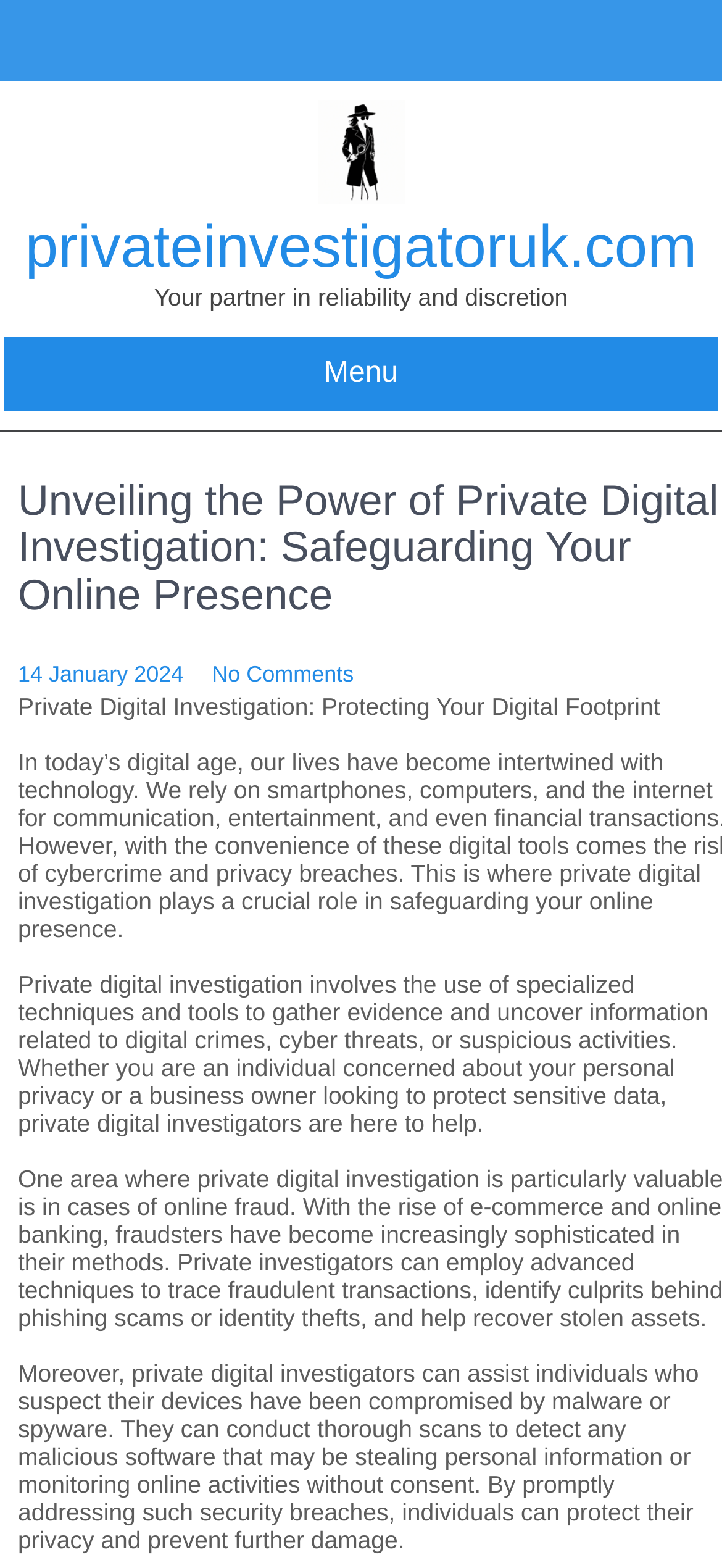What is the purpose of private digital investigators?
From the screenshot, supply a one-word or short-phrase answer.

To gather evidence and uncover information